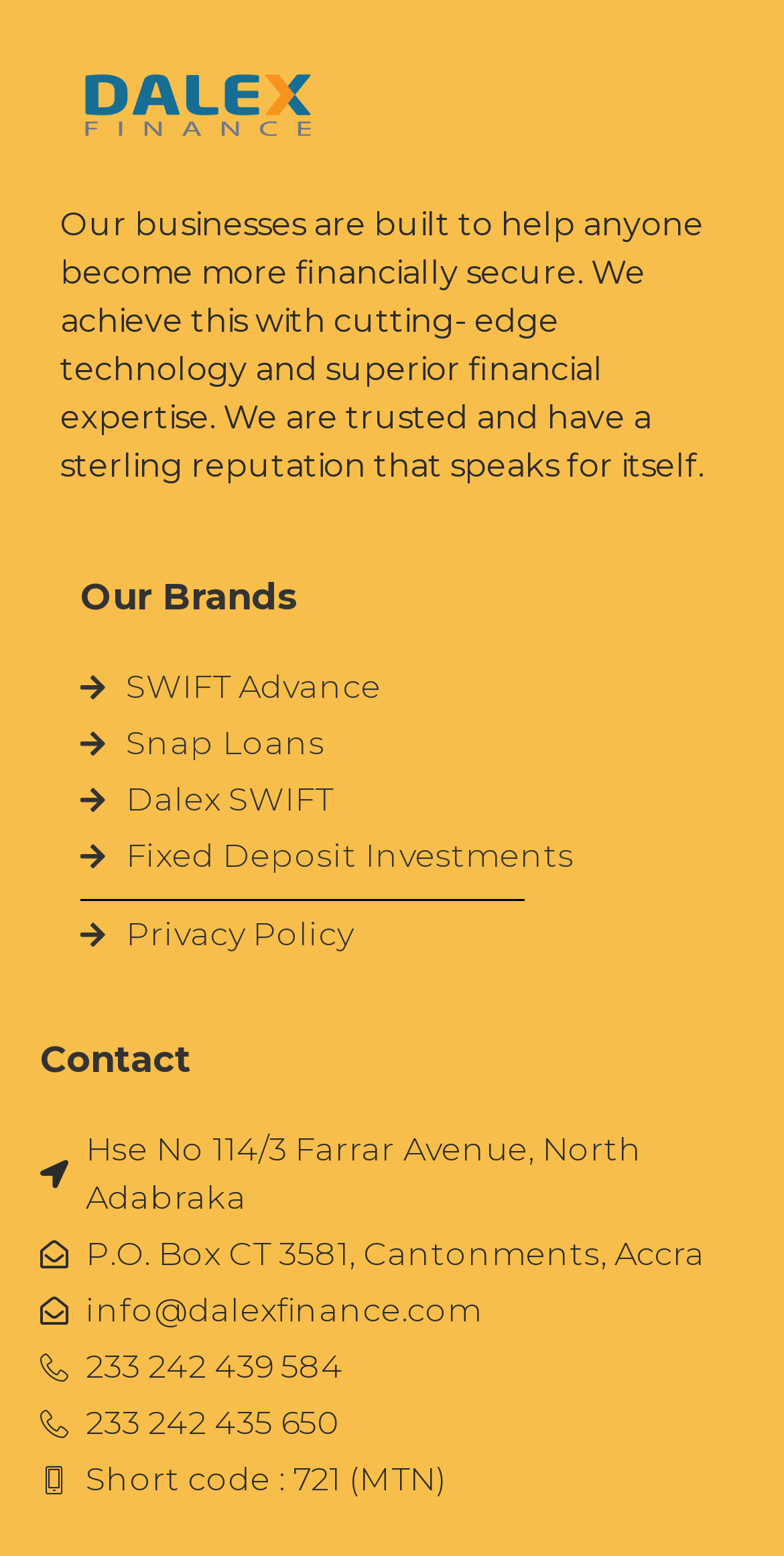Find the bounding box of the web element that fits this description: "parent_node: Comment name="email" placeholder="Email"".

None